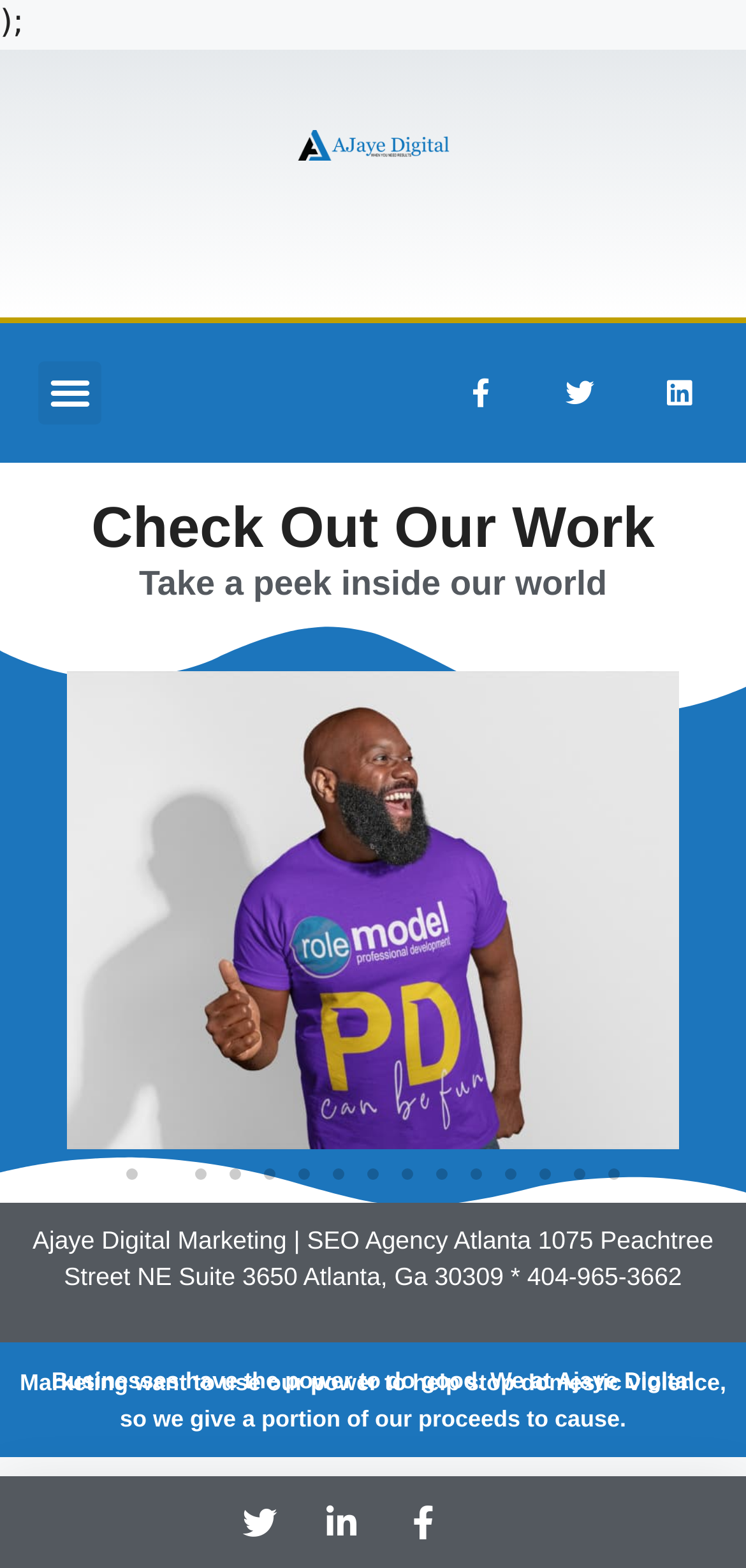Please reply to the following question with a single word or a short phrase:
How many social media links are there?

3